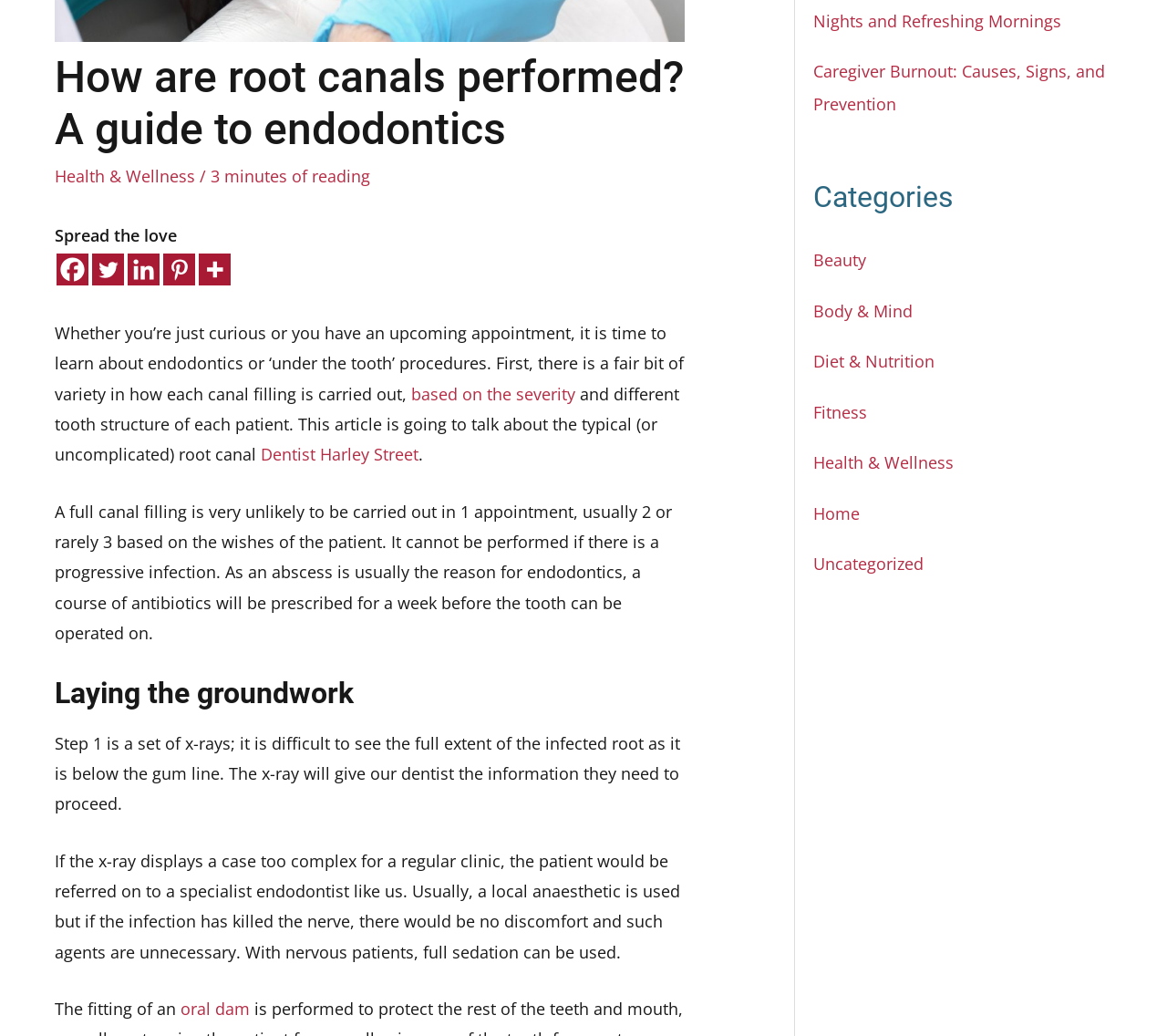Find the bounding box of the UI element described as follows: "Beauty".

[0.697, 0.241, 0.742, 0.262]